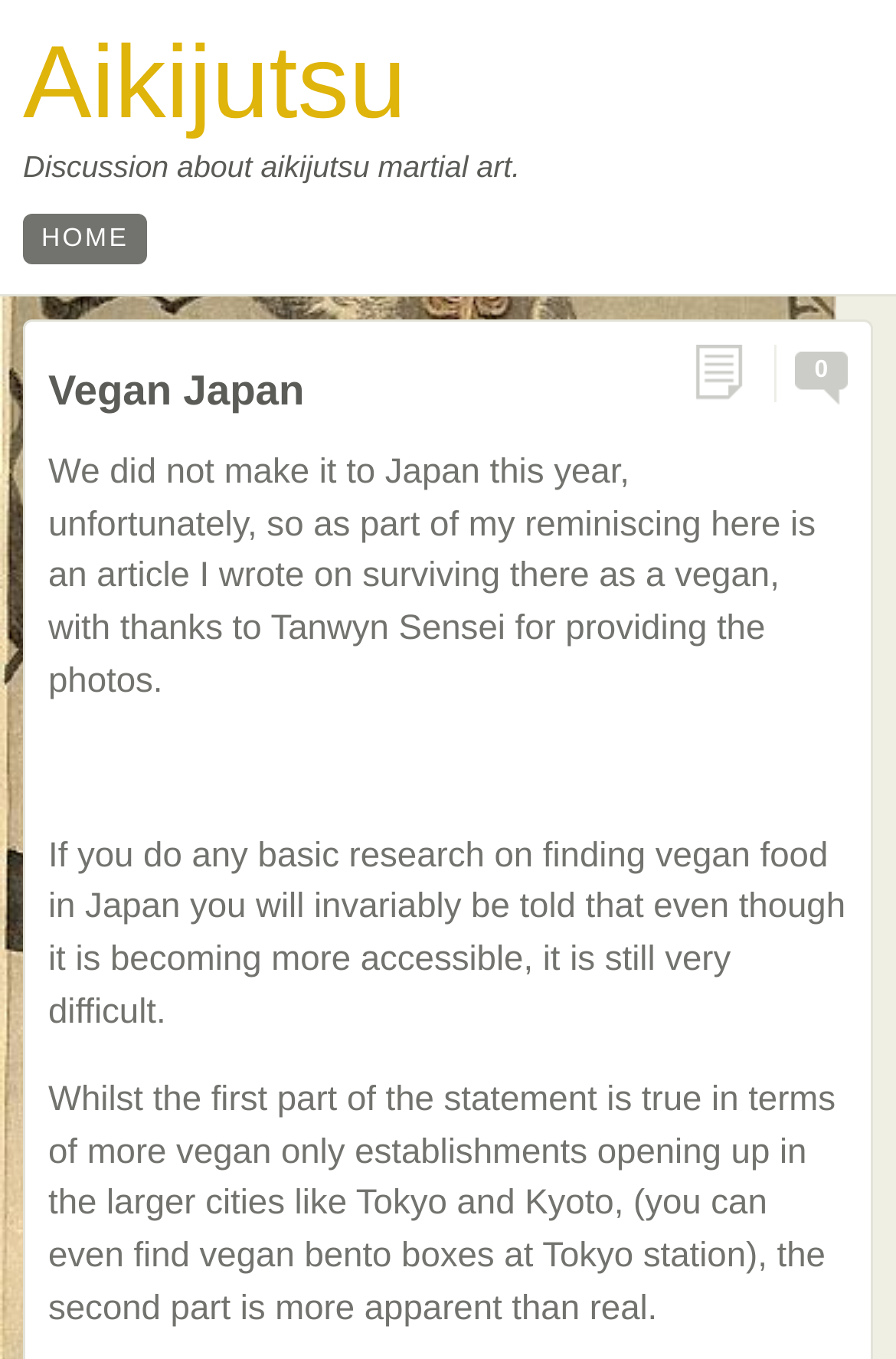Using the details from the image, please elaborate on the following question: What is the current location of the author?

The answer can be inferred from the static text element that says 'We did not make it to Japan this year, unfortunately', implying that the author is not currently in Japan.